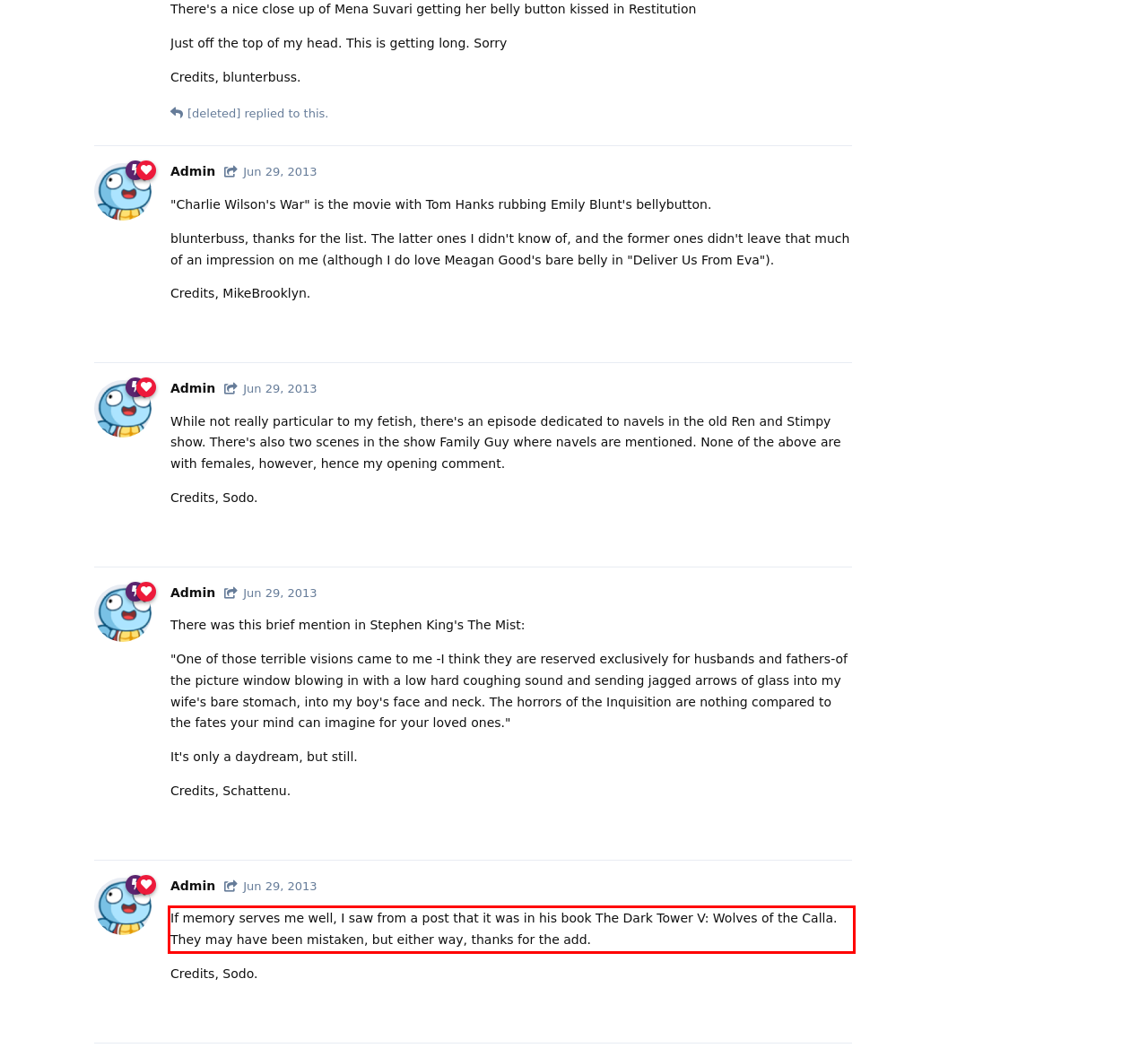Extract and provide the text found inside the red rectangle in the screenshot of the webpage.

If memory serves me well, I saw from a post that it was in his book The Dark Tower V: Wolves of the Calla. They may have been mistaken, but either way, thanks for the add.